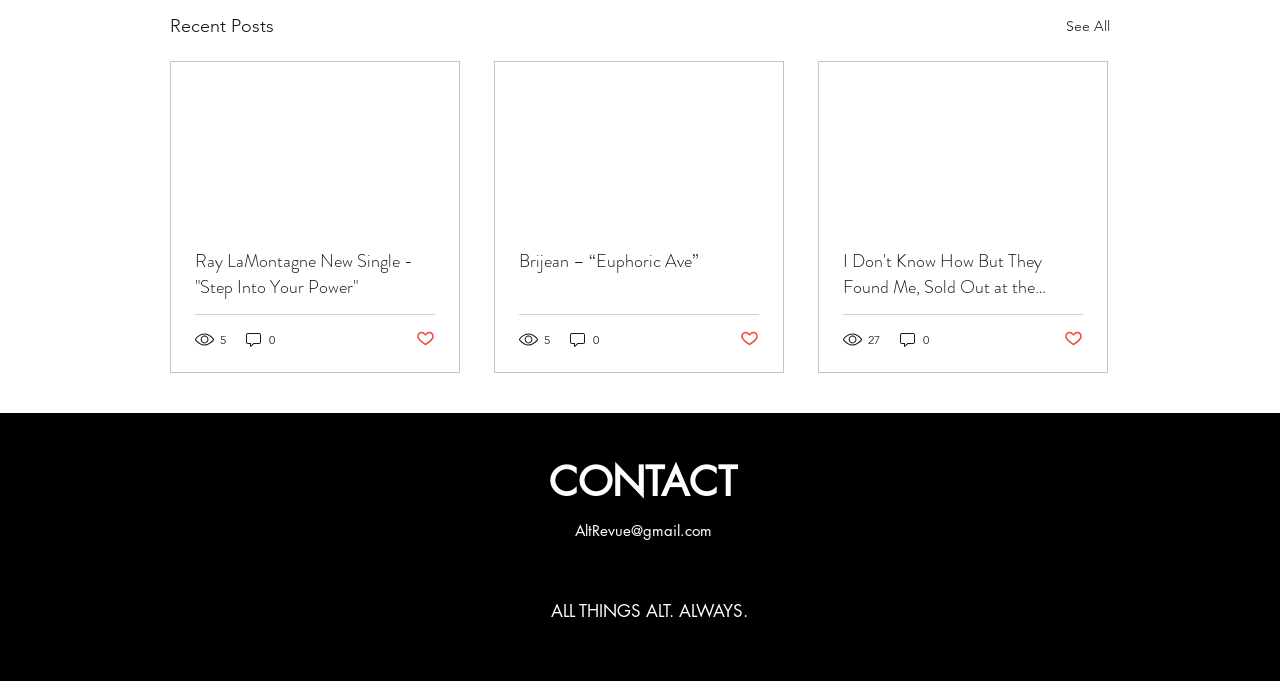Using the given element description, provide the bounding box coordinates (top-left x, top-left y, bottom-right x, bottom-right y) for the corresponding UI element in the screenshot: 5

[0.152, 0.484, 0.178, 0.512]